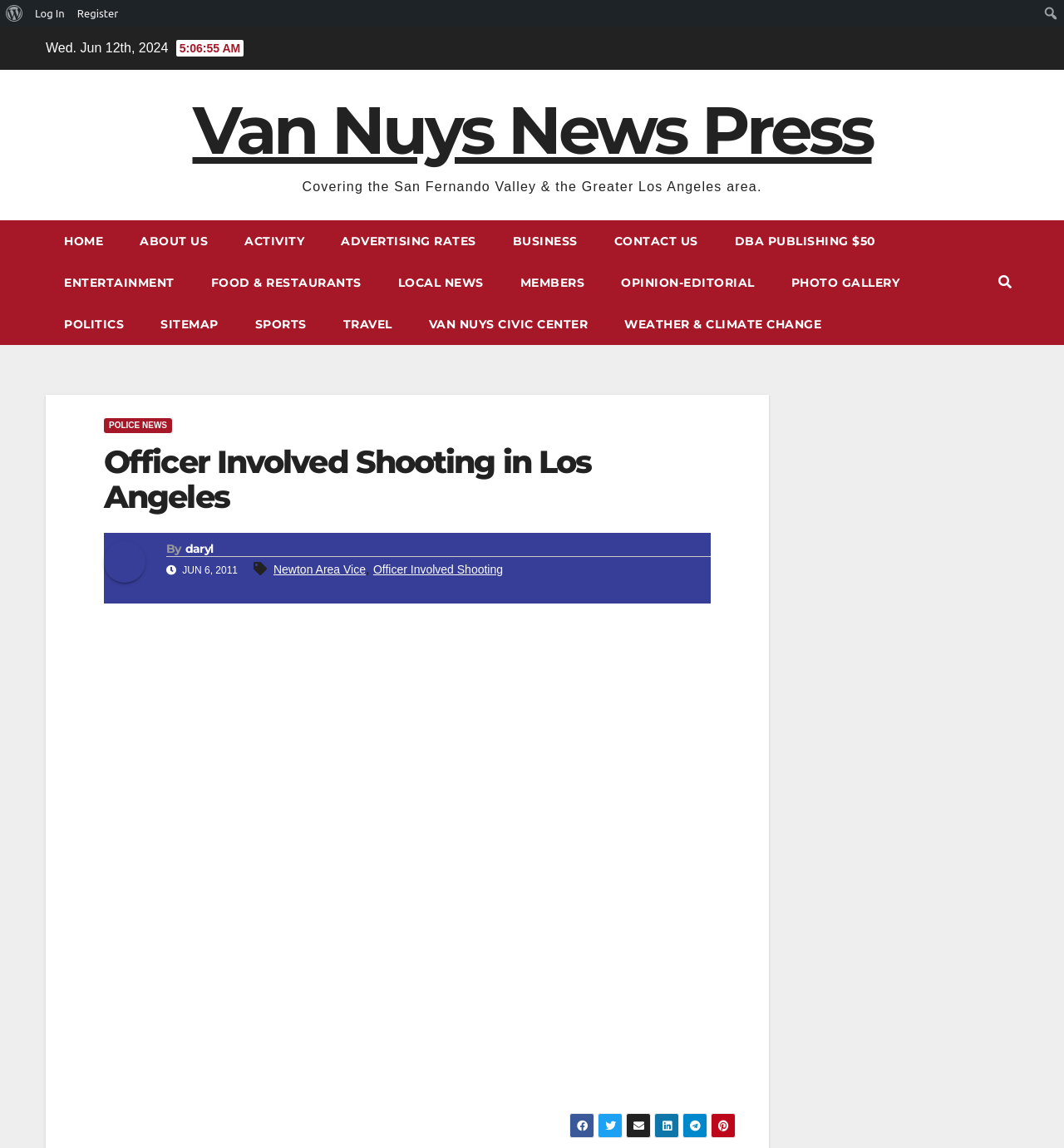Identify the bounding box coordinates of the section that should be clicked to achieve the task described: "Check the weather and climate change news".

[0.57, 0.264, 0.789, 0.301]